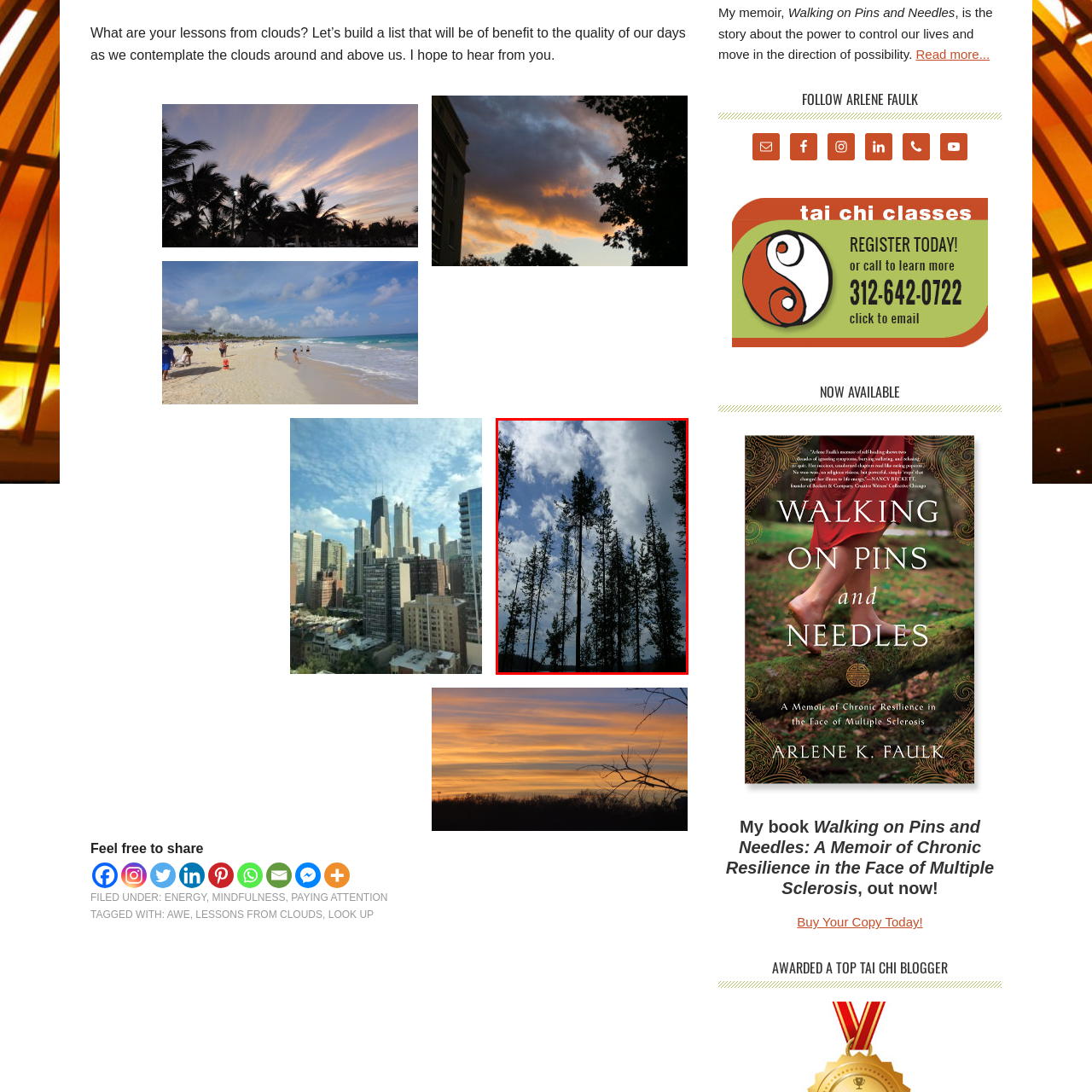What is the shape of the trees in the image?
Take a look at the image highlighted by the red bounding box and provide a detailed answer to the question.

The shape of the trees in the image is described as 'tall' in the caption, indicating that they are vertically elongated and reach towards the sky.